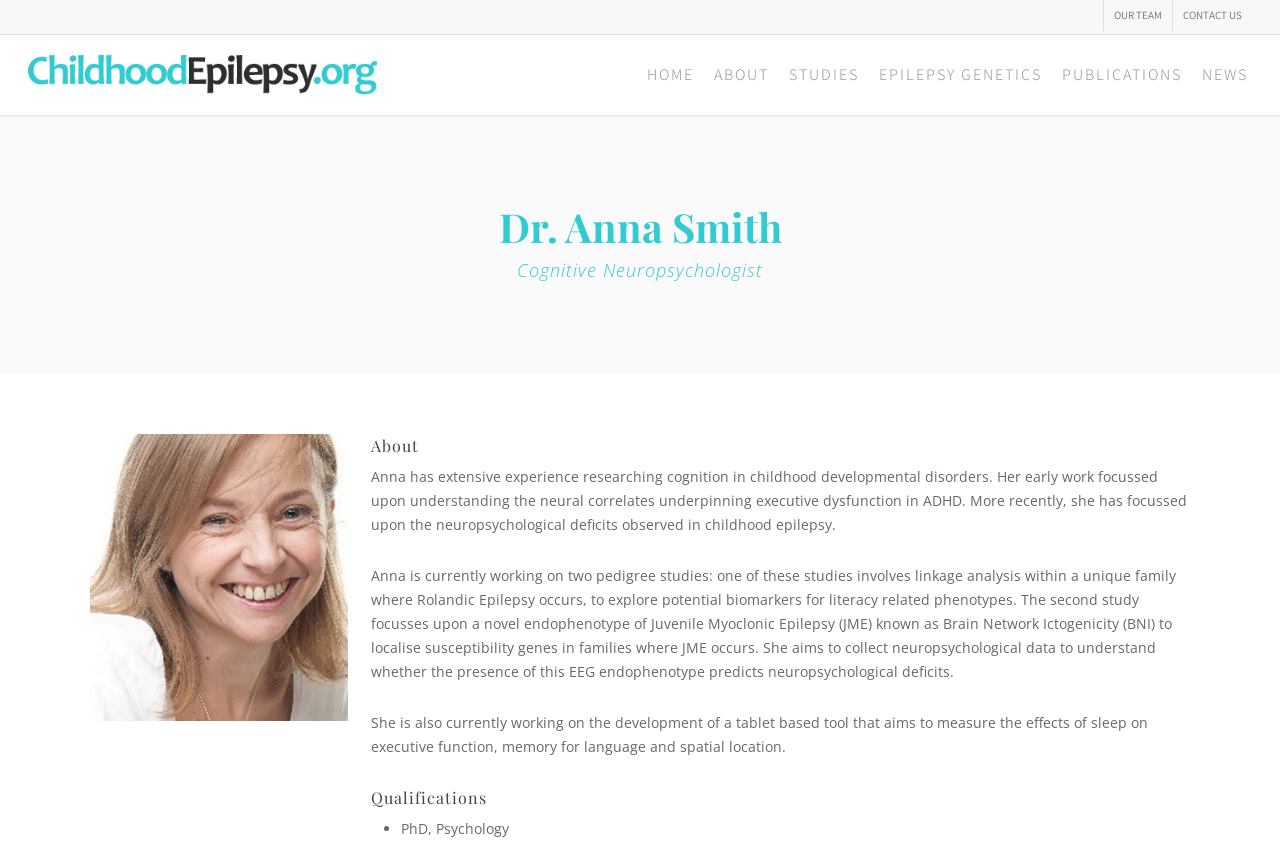Answer the following inquiry with a single word or phrase:
What is Dr. Anna Smith developing to measure the effects of sleep?

Tablet-based tool